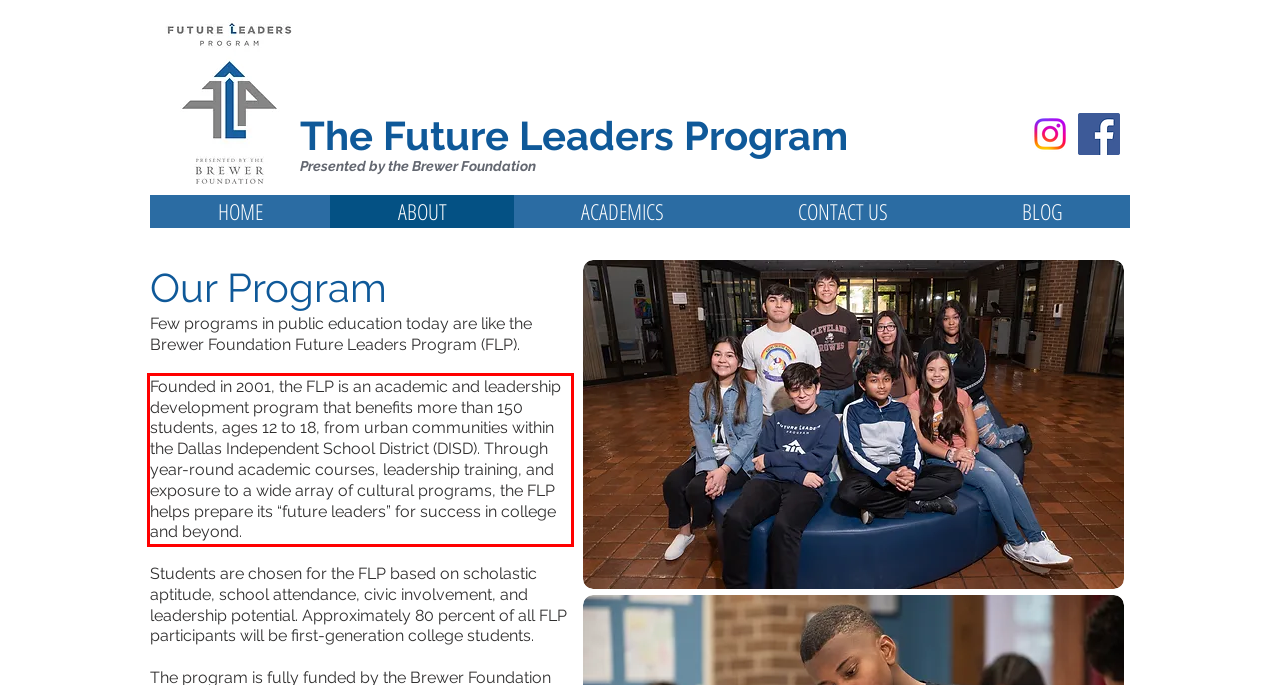Please examine the webpage screenshot containing a red bounding box and use OCR to recognize and output the text inside the red bounding box.

Founded in 2001, the FLP is an academic and leadership development program that benefits more than 150 students, ages 12 to 18, from urban communities within the Dallas Independent School District (DISD). Through year-round academic courses, leadership training, and exposure to a wide array of cultural programs, the FLP helps prepare its “future leaders” for success in college and beyond.